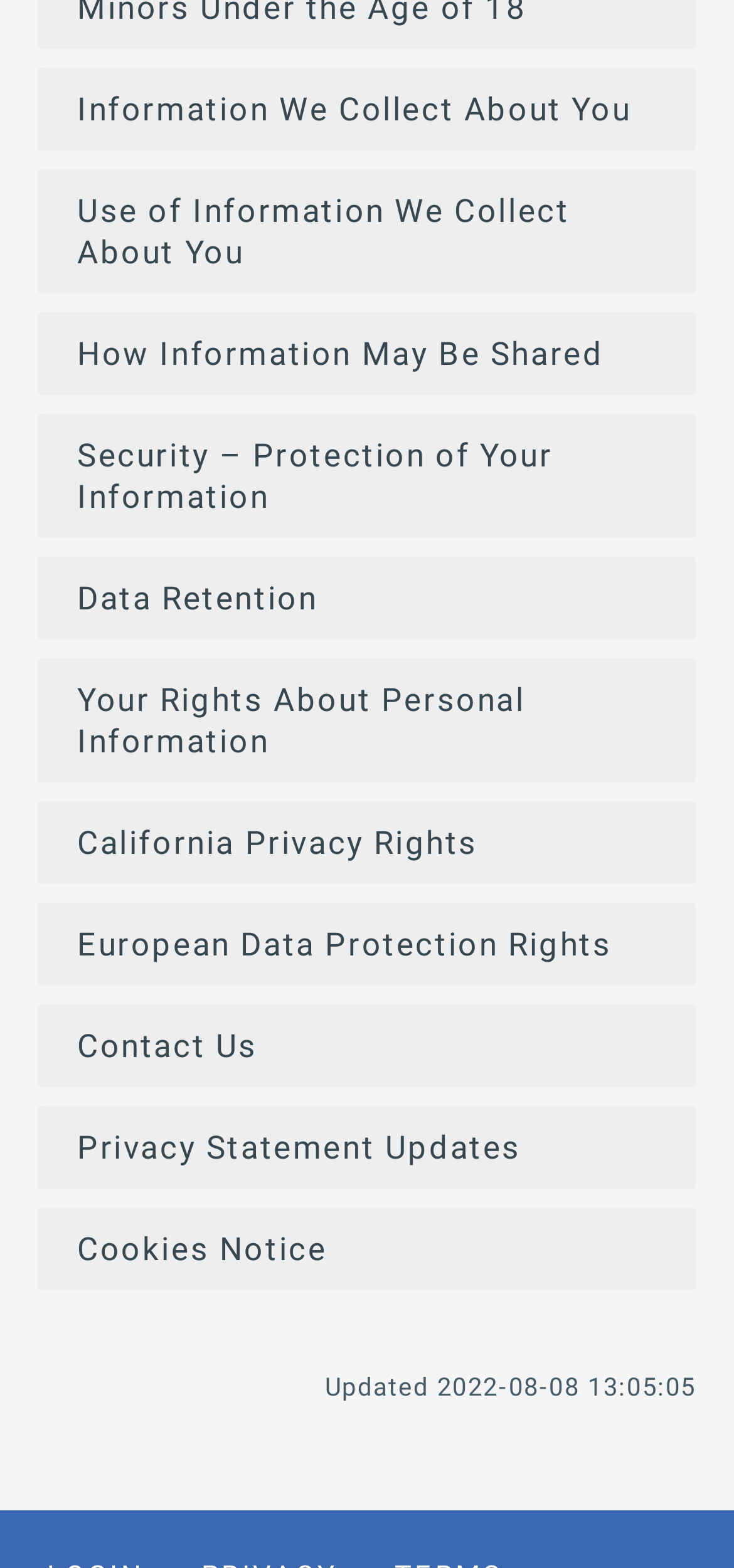Identify the coordinates of the bounding box for the element that must be clicked to accomplish the instruction: "View information about data collection".

[0.051, 0.043, 0.949, 0.096]